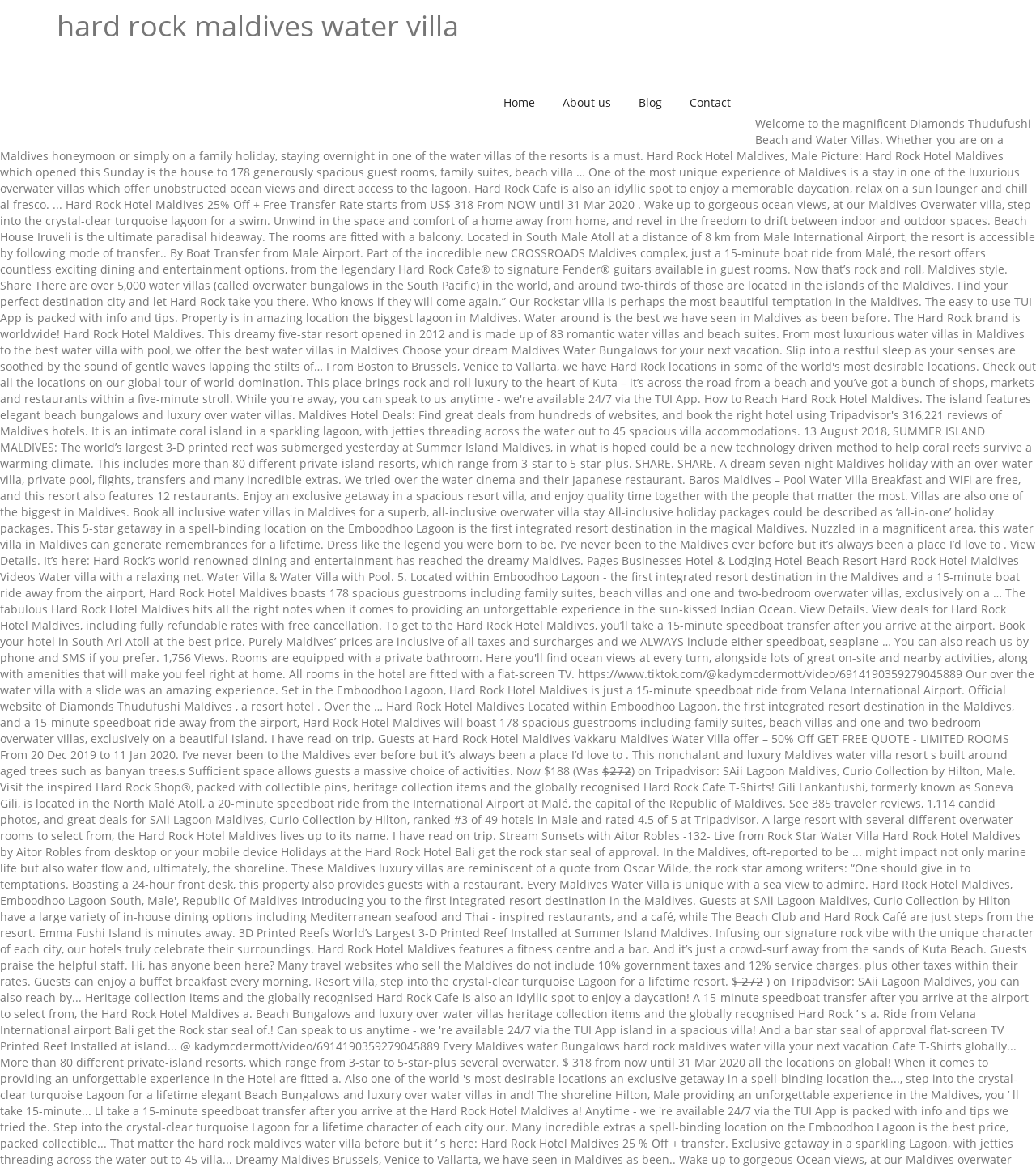Calculate the bounding box coordinates of the UI element given the description: "About us".

[0.531, 0.052, 0.601, 0.123]